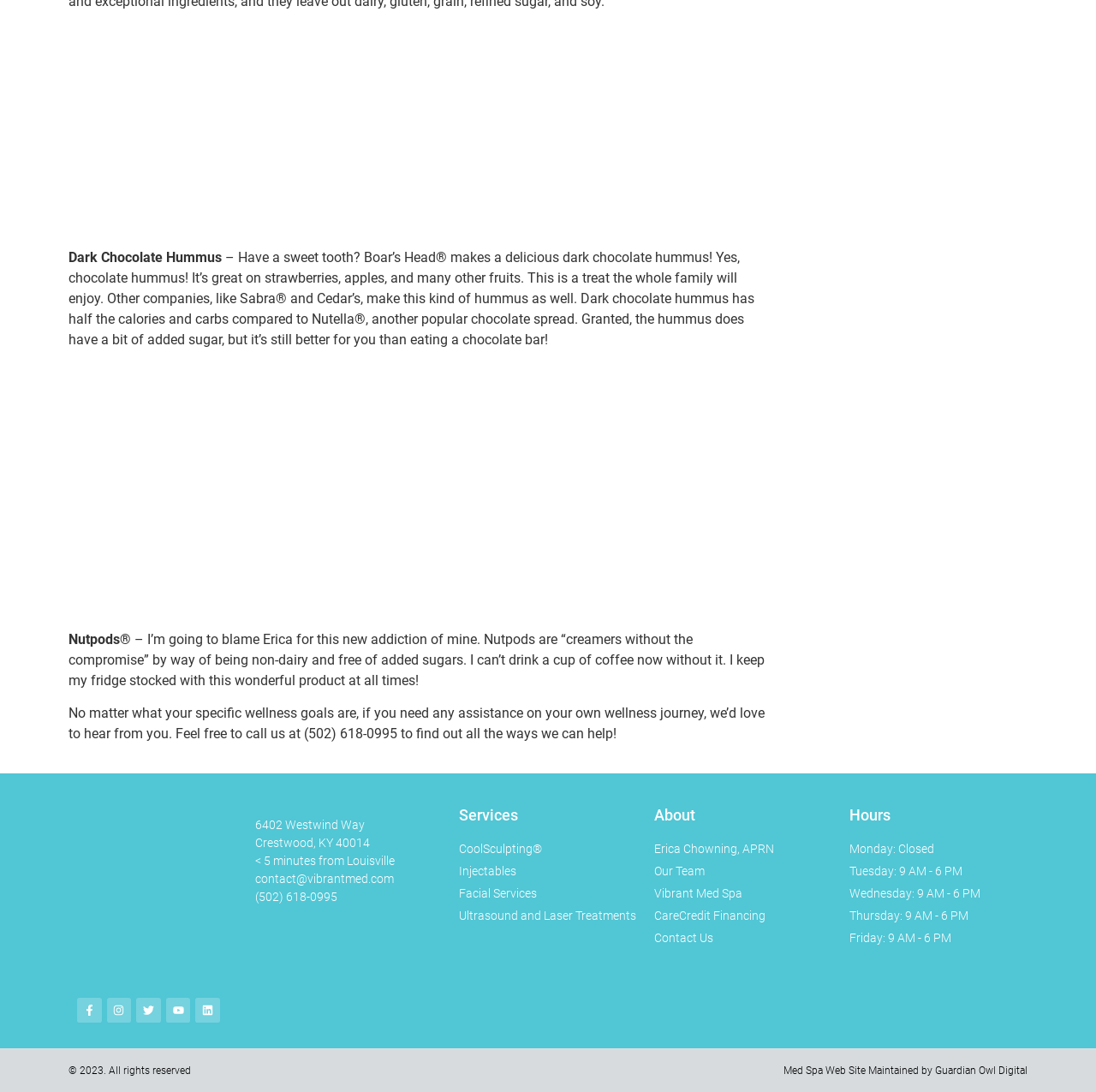Please identify the coordinates of the bounding box that should be clicked to fulfill this instruction: "Switch to the French language".

None